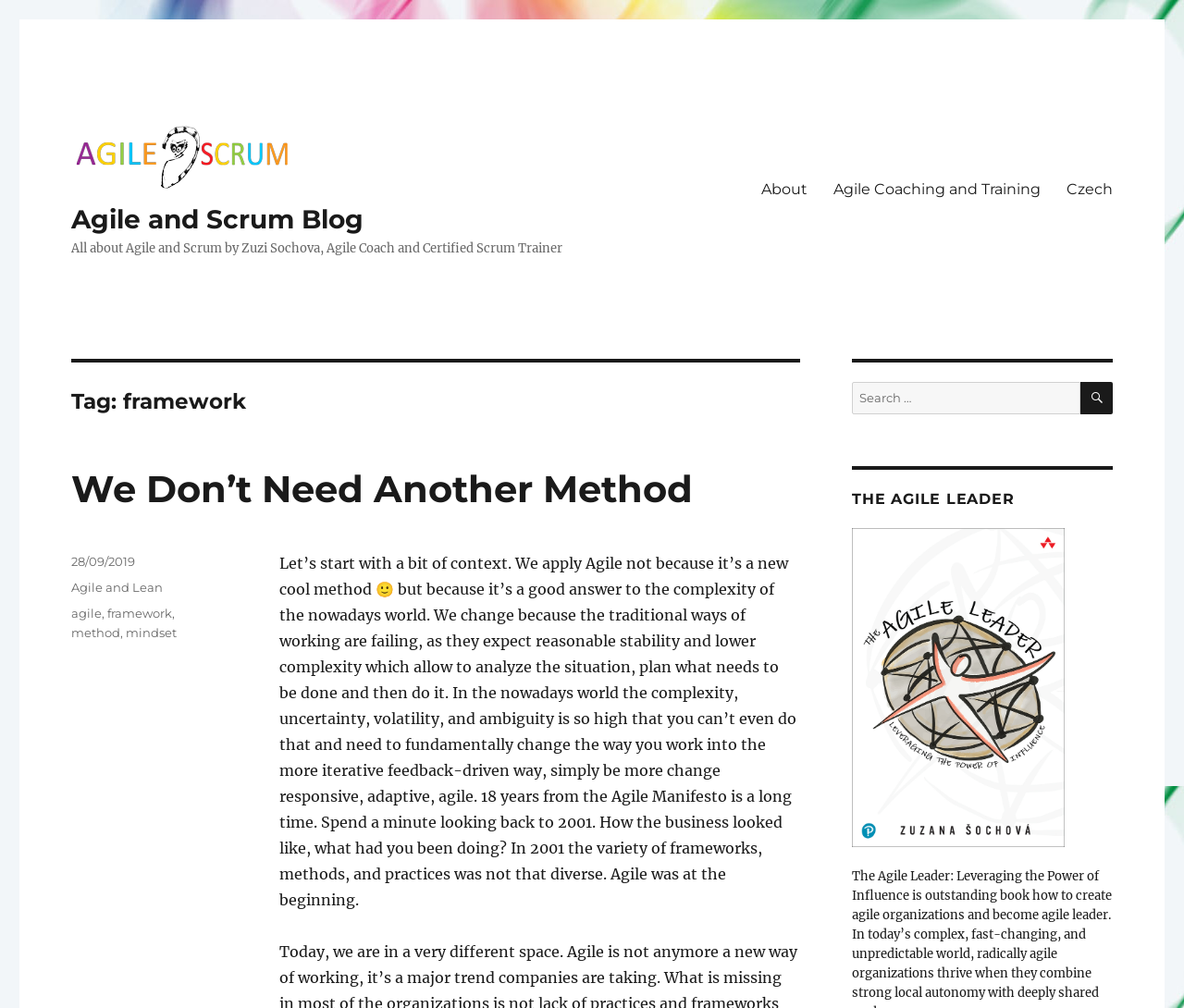What is the title of the blog?
Using the image, give a concise answer in the form of a single word or short phrase.

Agile and Scrum Blog